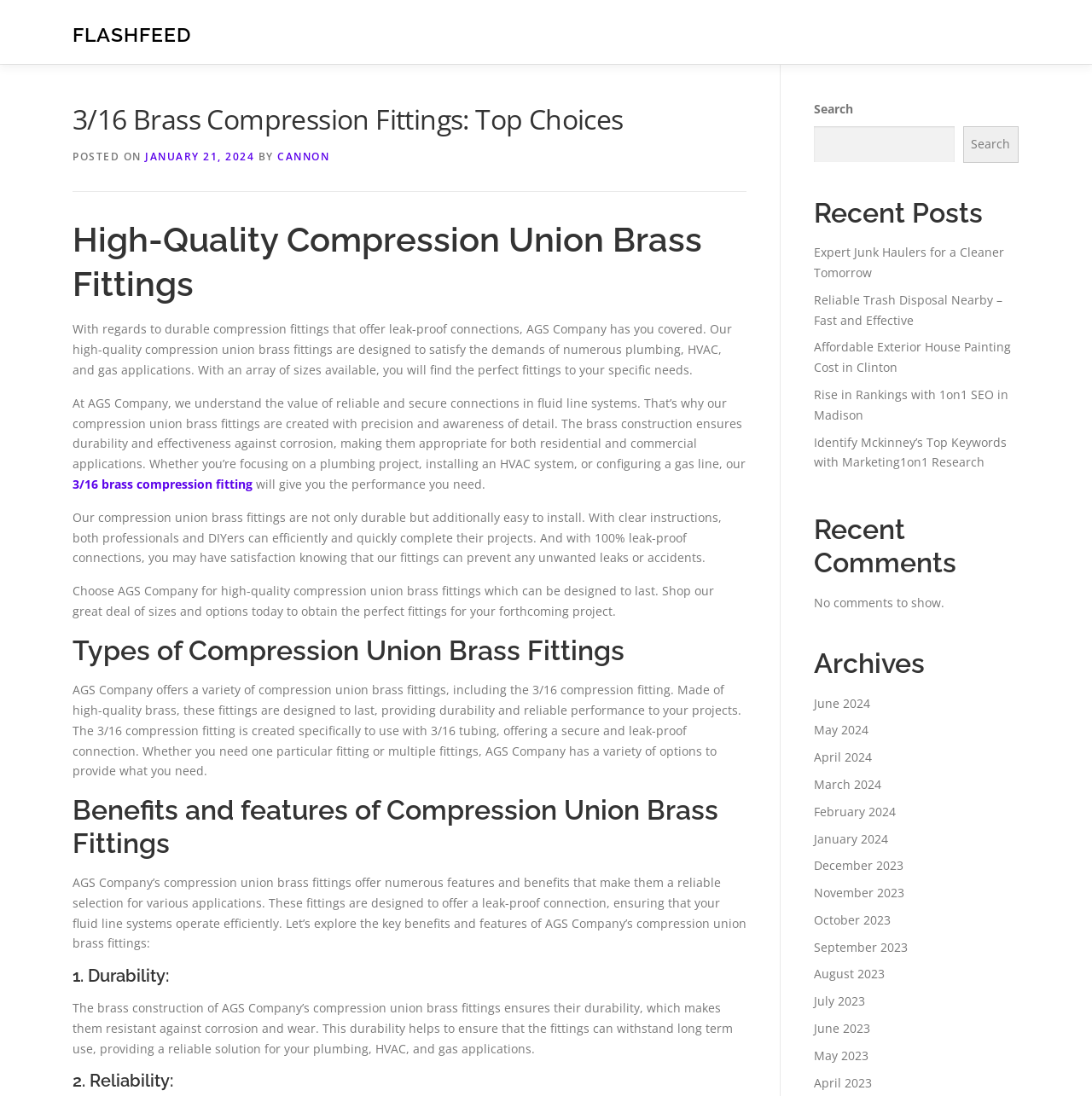Please determine the bounding box coordinates, formatted as (top-left x, top-left y, bottom-right x, bottom-right y), with all values as floating point numbers between 0 and 1. Identify the bounding box of the region described as: April 2024

[0.745, 0.683, 0.798, 0.698]